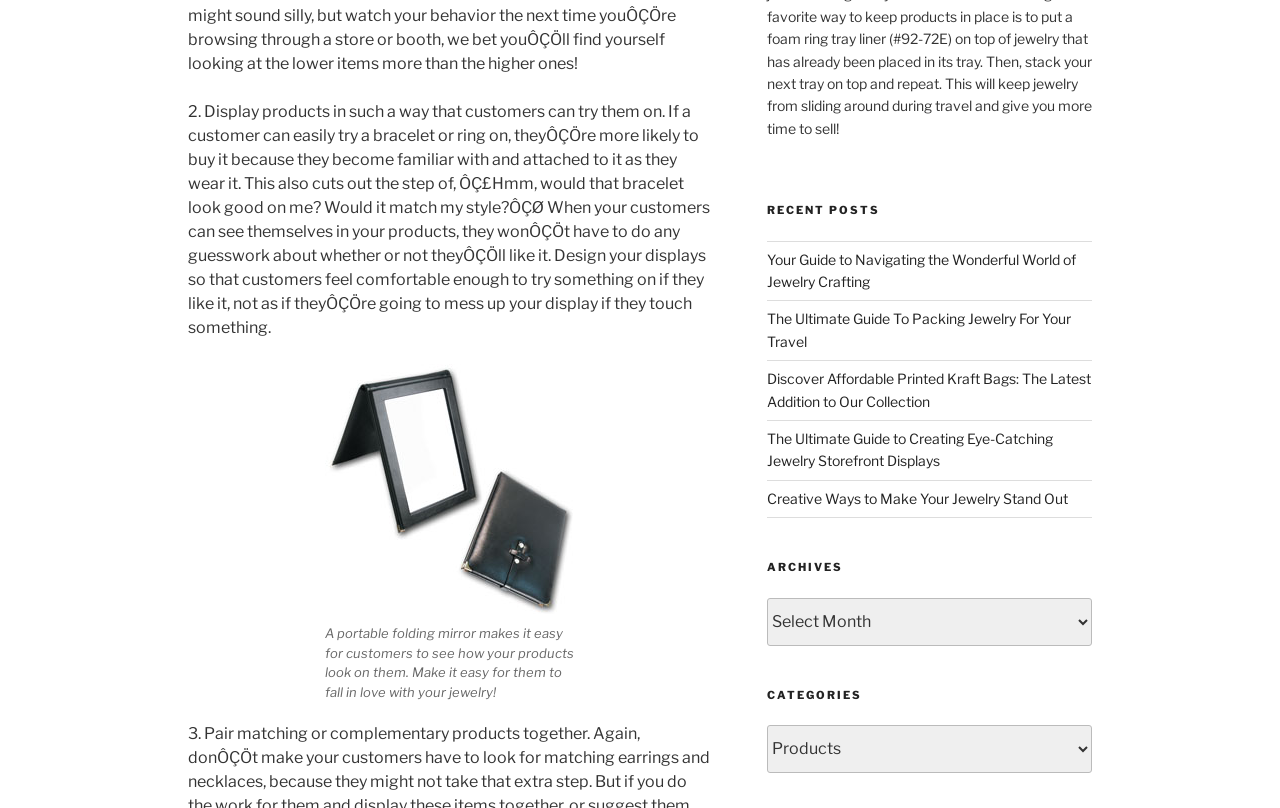Please specify the coordinates of the bounding box for the element that should be clicked to carry out this instruction: "View previous entries". The coordinates must be four float numbers between 0 and 1, formatted as [left, top, right, bottom].

None